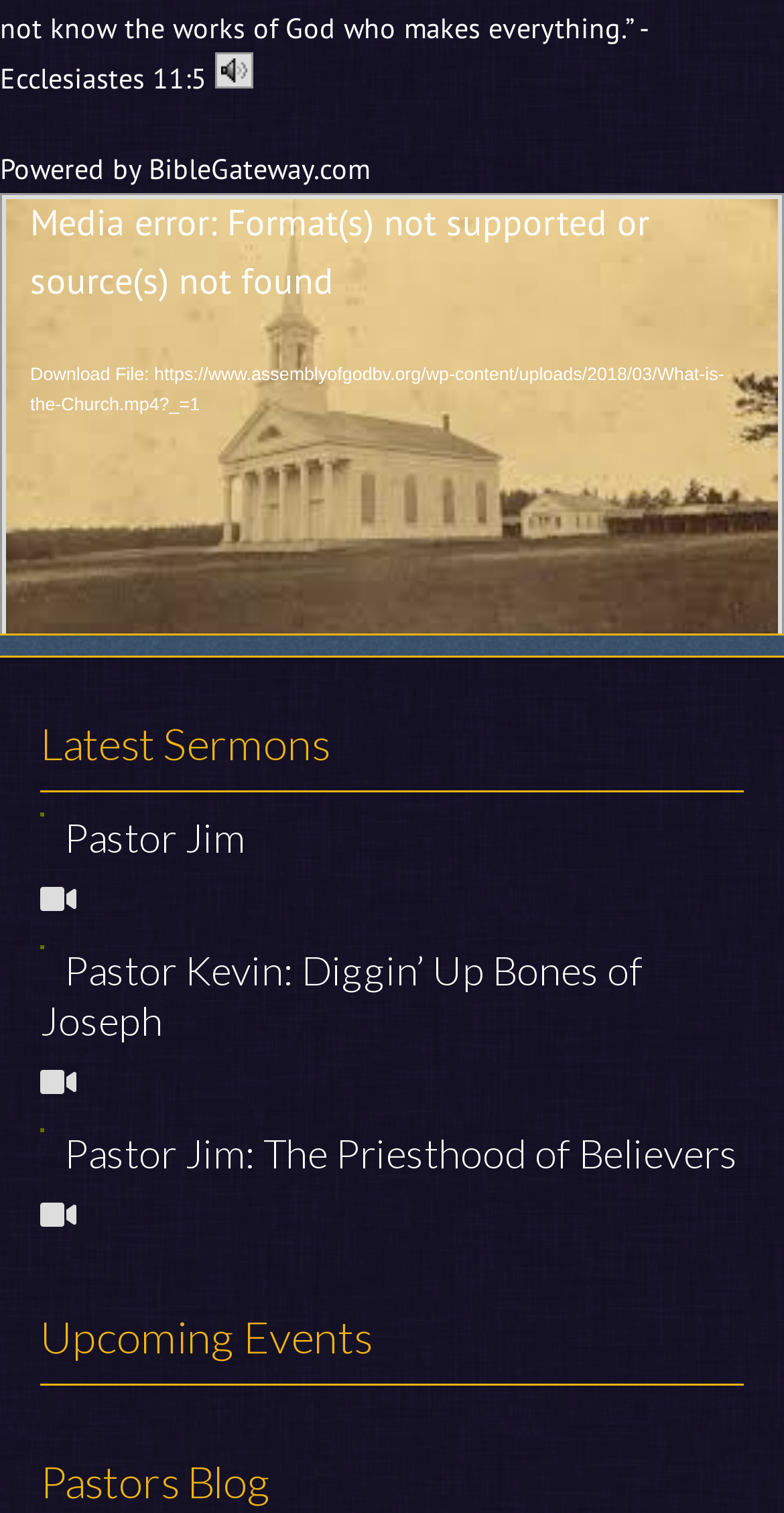Give a one-word or short phrase answer to the question: 
What is the title of the last section on this webpage?

Upcoming Events